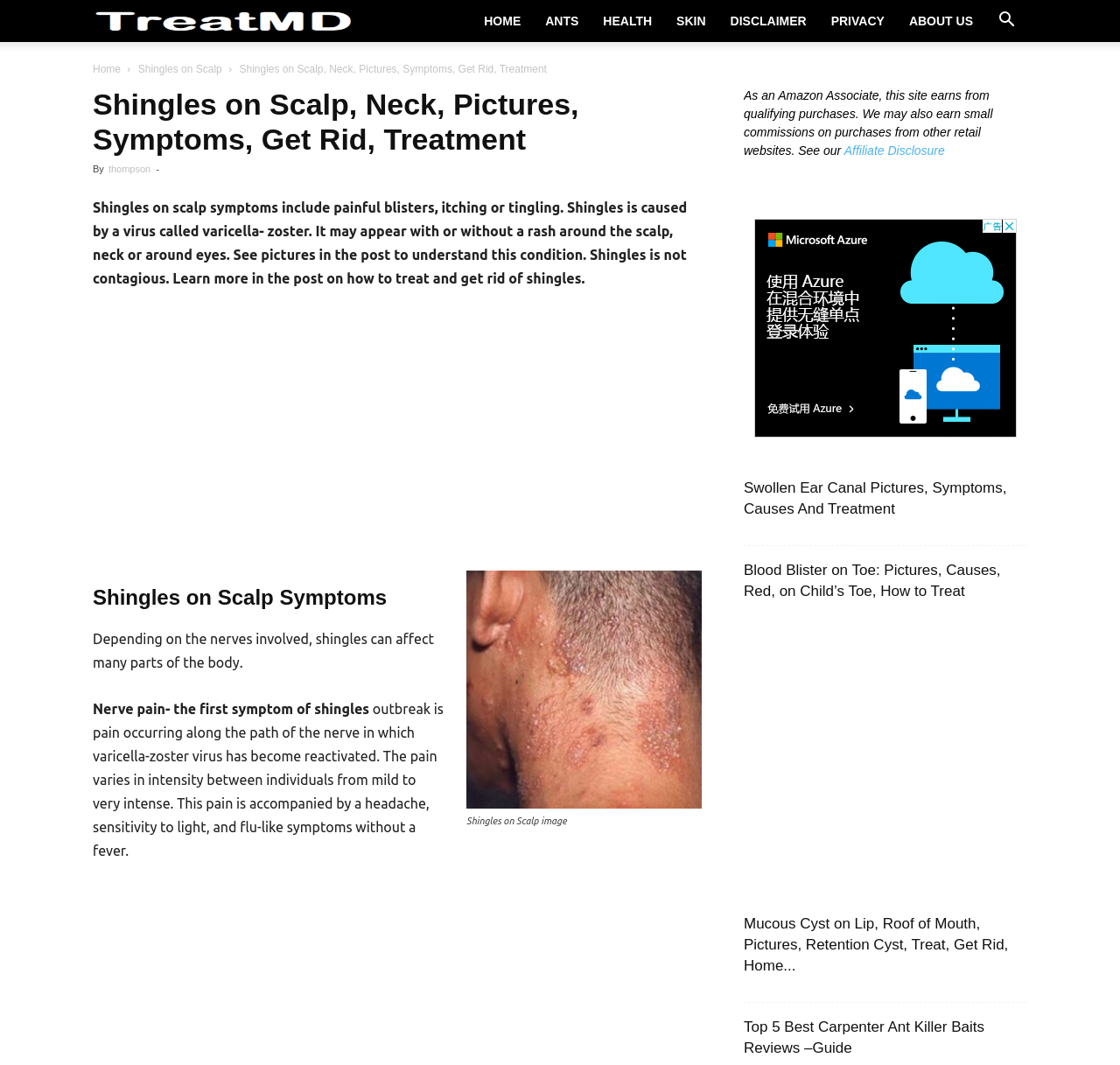Identify the bounding box coordinates of the section that should be clicked to achieve the task described: "Read more about 'Shingles on Scalp Symptoms'".

[0.083, 0.549, 0.627, 0.573]